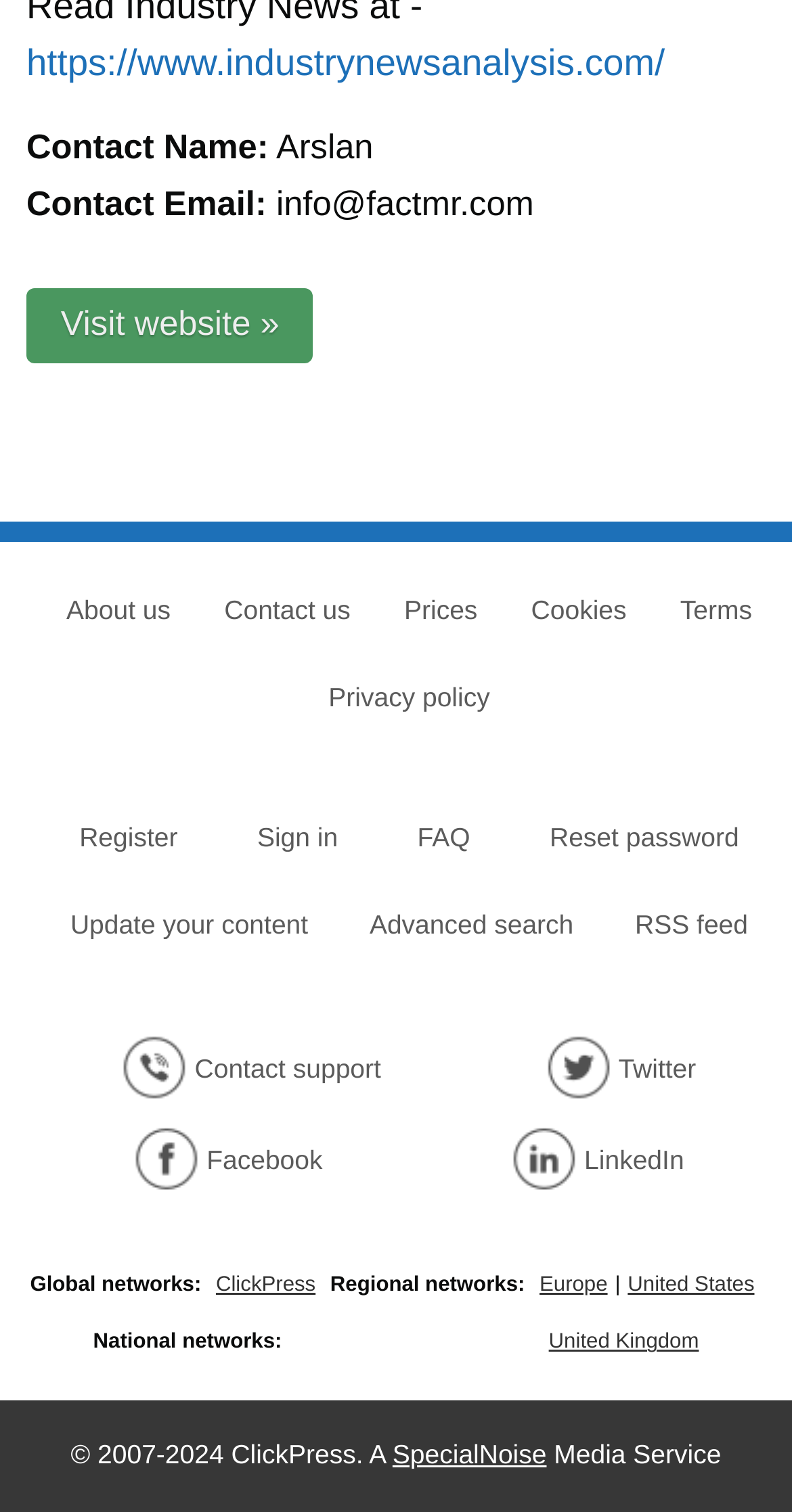Pinpoint the bounding box coordinates of the clickable area needed to execute the instruction: "Follow on Twitter". The coordinates should be specified as four float numbers between 0 and 1, i.e., [left, top, right, bottom].

[0.69, 0.685, 0.879, 0.728]